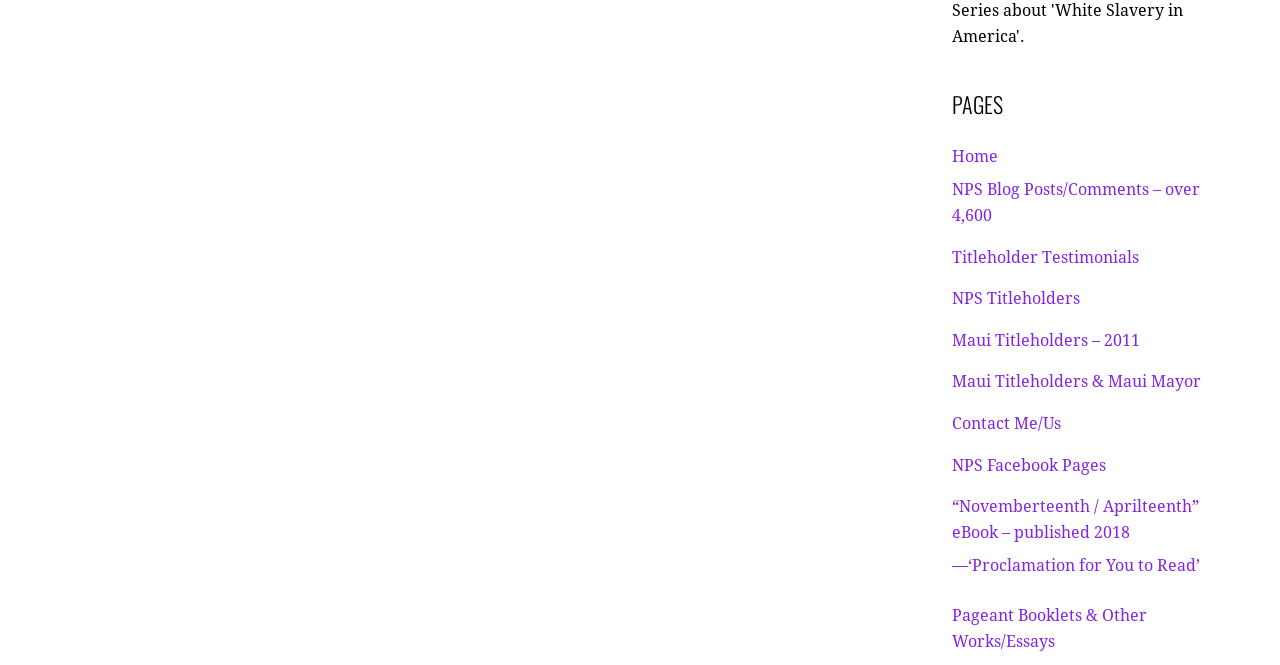Locate the bounding box coordinates of the element you need to click to accomplish the task described by this instruction: "view titleholder testimonials".

[0.743, 0.372, 0.89, 0.401]